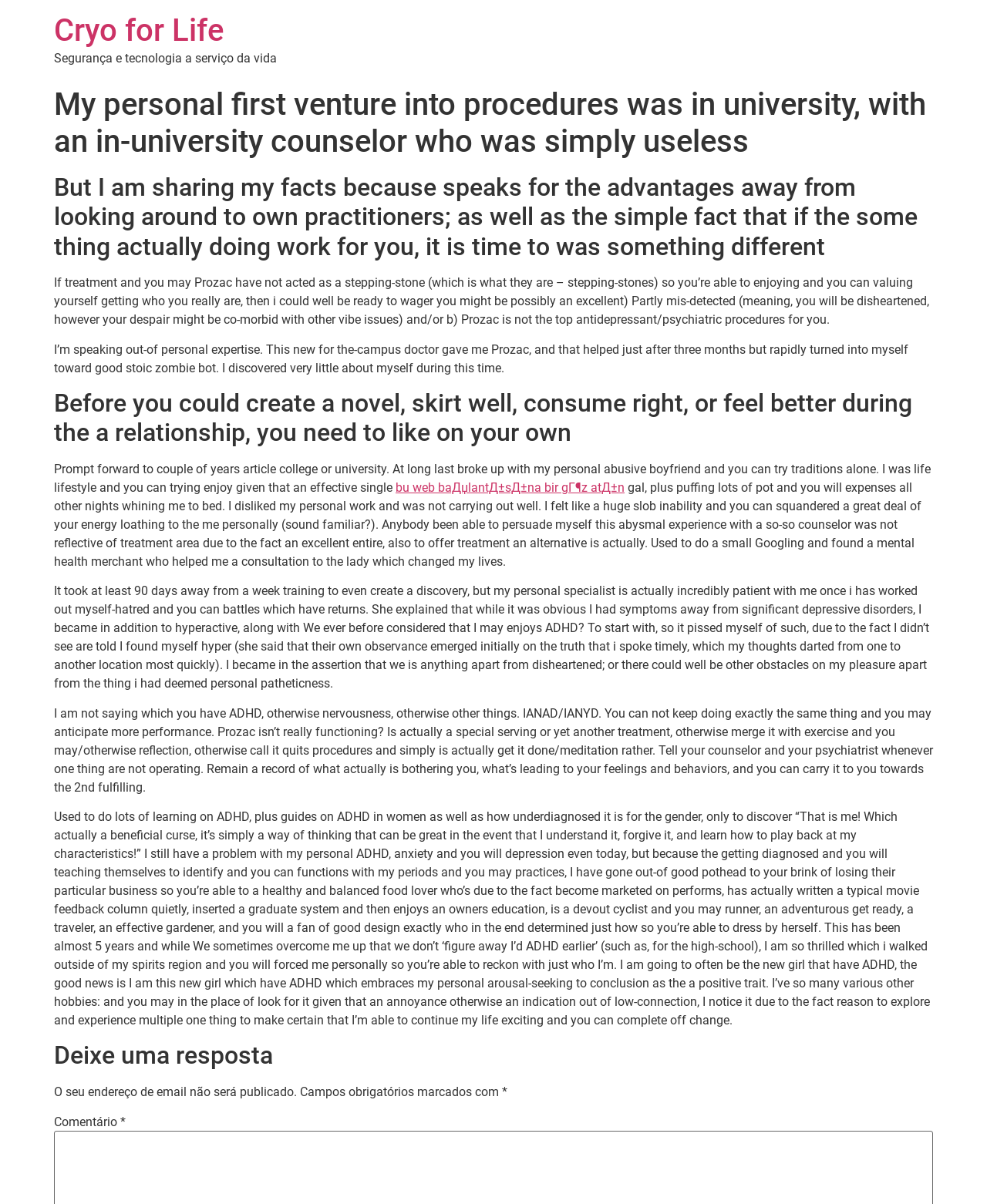Determine which piece of text is the heading of the webpage and provide it.

Cryo for Life